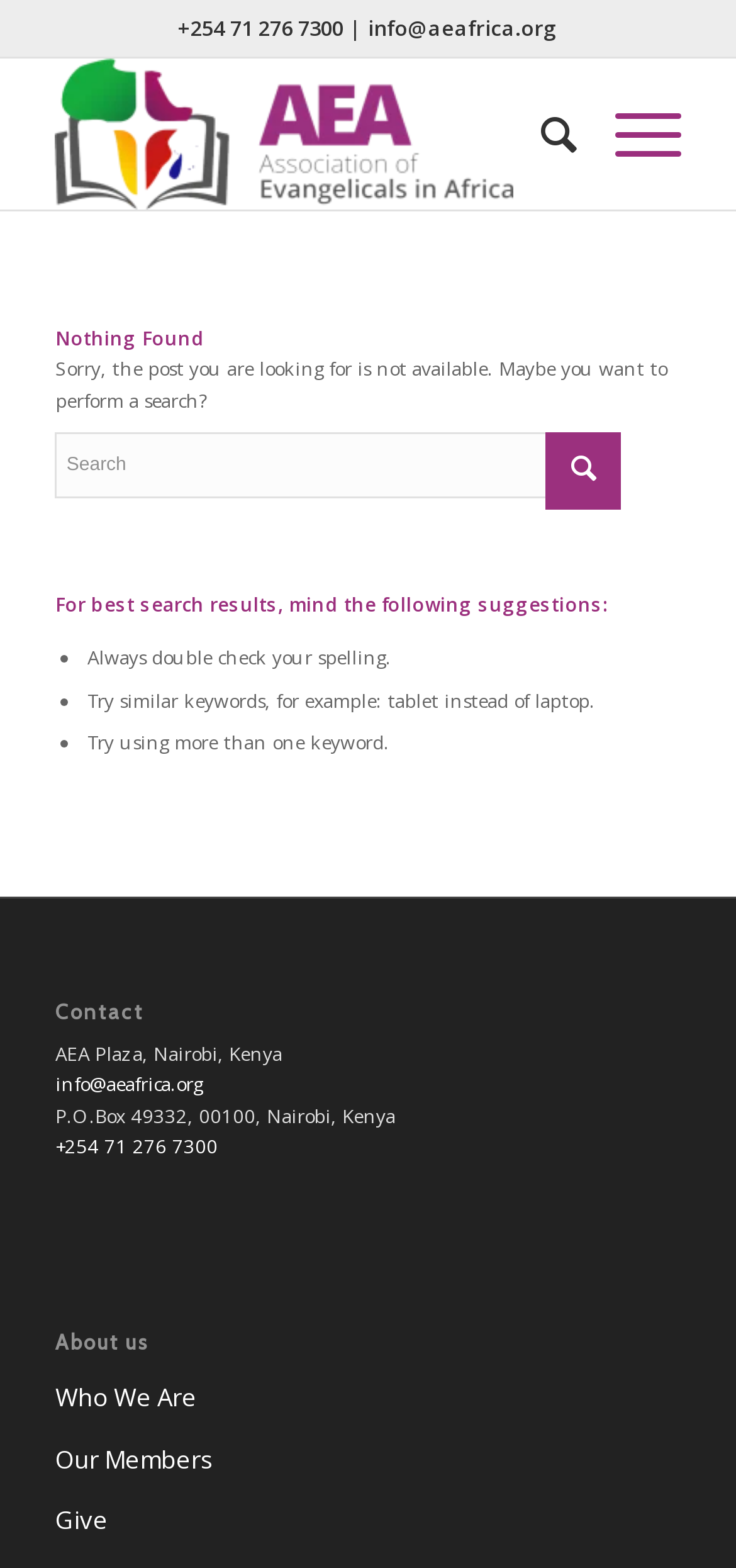Illustrate the webpage's structure and main components comprehensively.

This webpage is a "Page not found" error page from the Association of Evangelicals in Africa. At the top, there is a header section with the organization's logo, a search bar, and a menu. The logo is an image with the text "Association of Evangelicals in Africa" next to it. The search bar has a button with a magnifying glass icon and a text input field. The menu has two items: "Search" and "Menu".

Below the header, there is a main content section. It displays a message "Nothing Found" in a prominent font, followed by a paragraph of text apologizing for the missing page and suggesting a search. There is a search box with a button and a text input field, allowing users to search for content.

Underneath the search box, there are three bullet points with suggestions for improving search results, such as double-checking spelling and trying similar keywords. 

Further down the page, there are three sections: "Contact", "About us", and a footer section. The "Contact" section displays the organization's address, email, and phone number. The "About us" section has three links to pages about the organization: "Who We Are", "Our Members", and "Give".